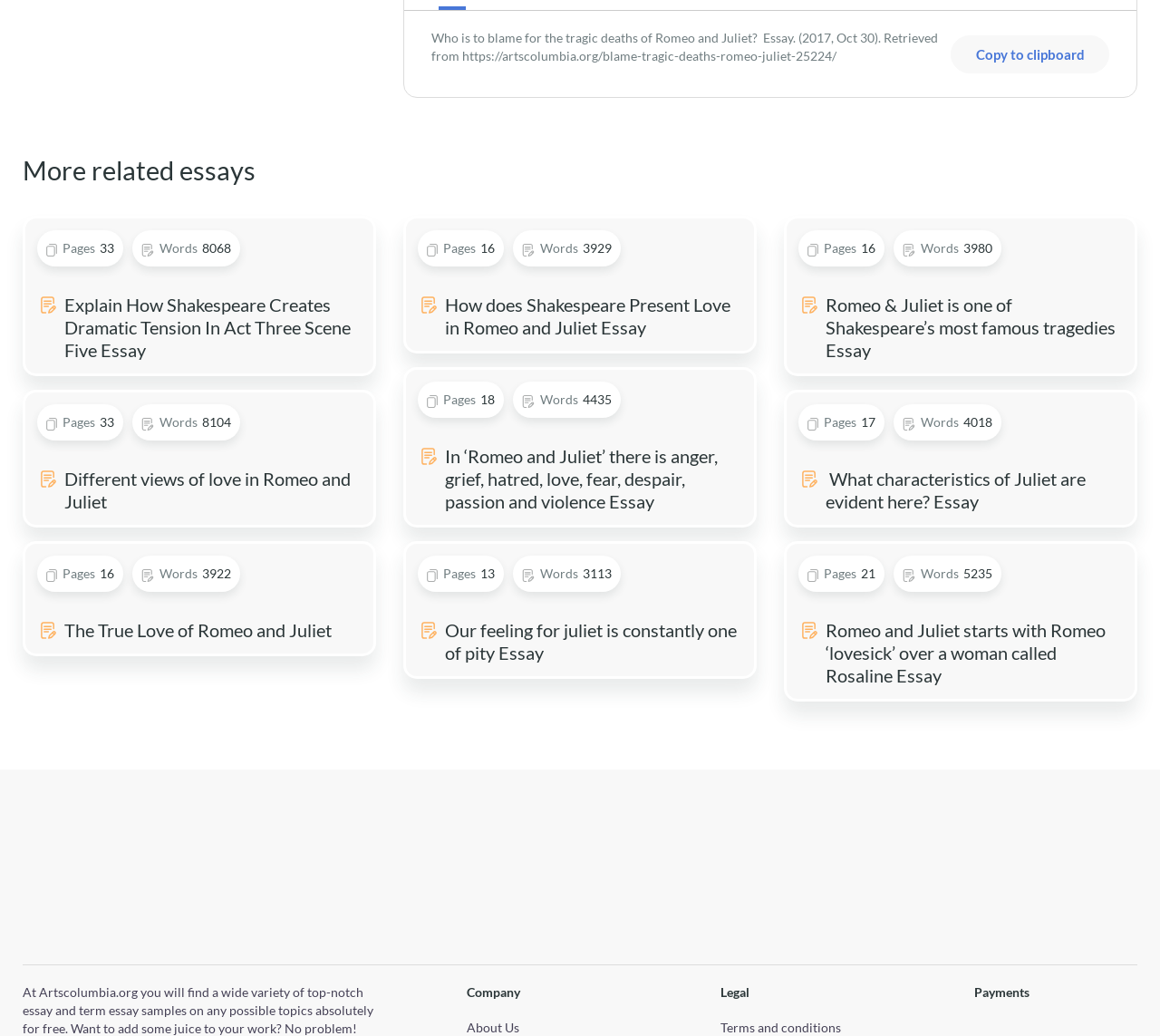Identify the bounding box coordinates of the part that should be clicked to carry out this instruction: "Read more related essays".

[0.02, 0.135, 0.98, 0.17]